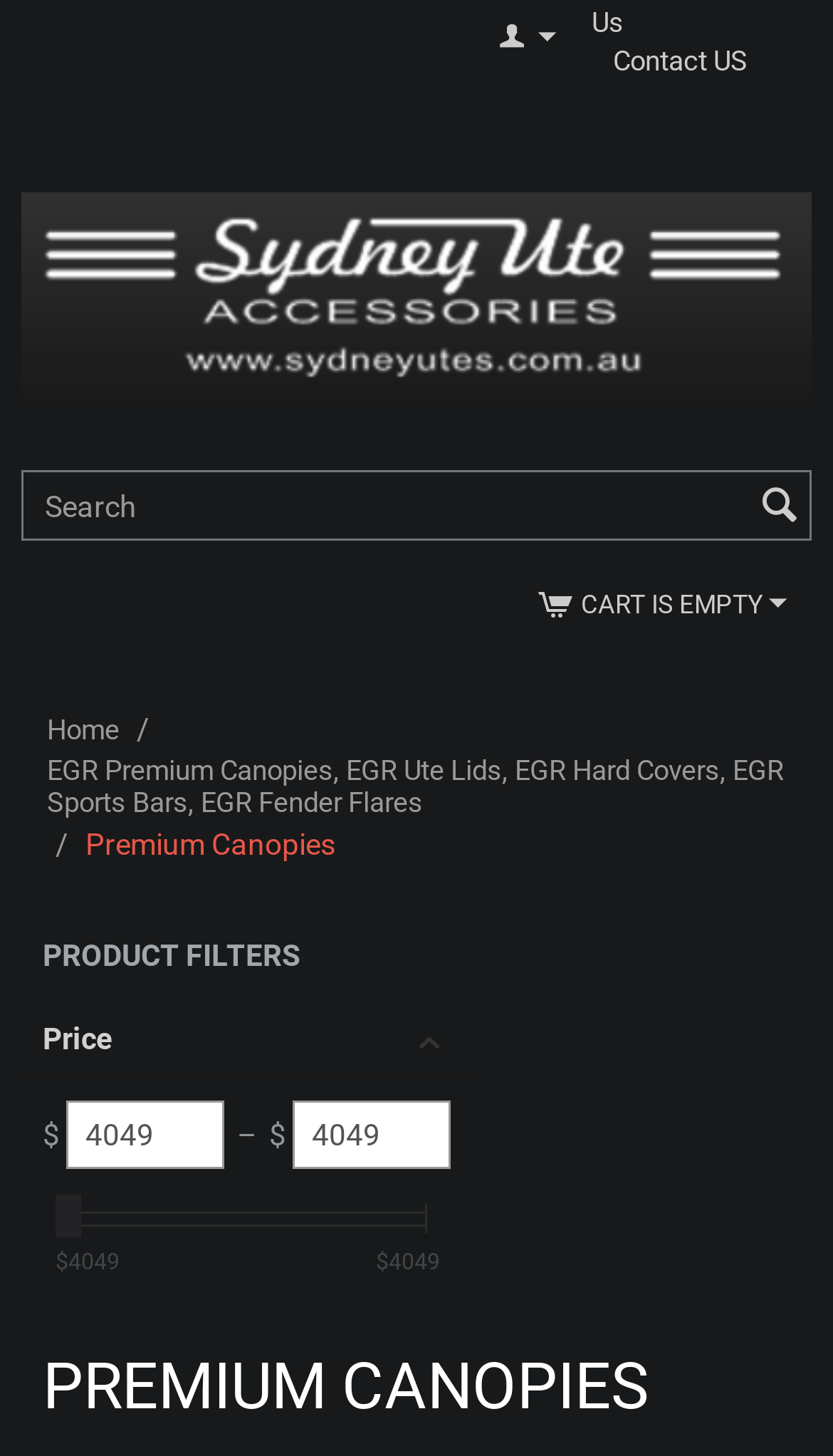Specify the bounding box coordinates of the element's region that should be clicked to achieve the following instruction: "Search for something". The bounding box coordinates consist of four float numbers between 0 and 1, in the format [left, top, right, bottom].

[0.026, 0.323, 0.974, 0.371]